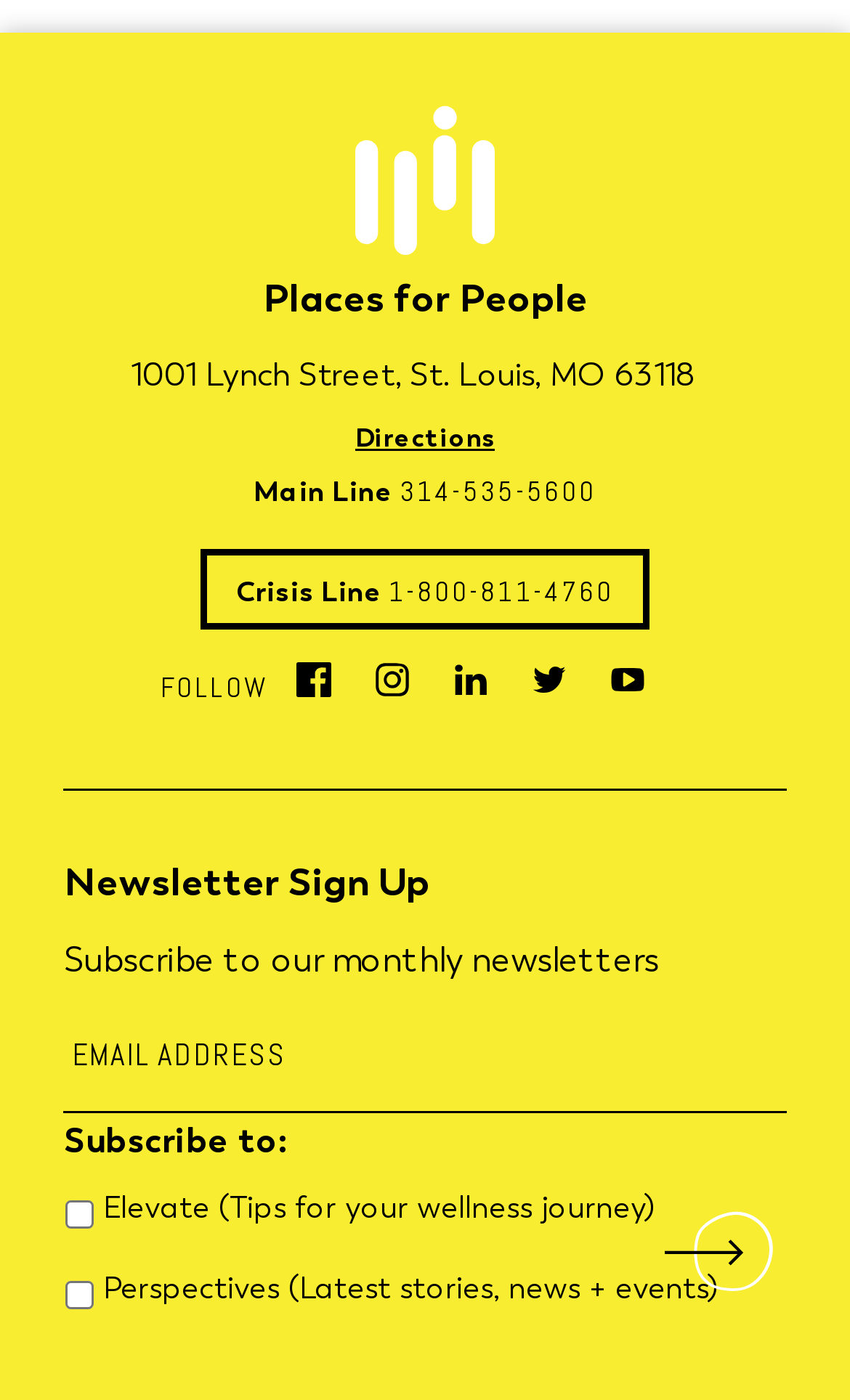Please specify the bounding box coordinates in the format (top-left x, top-left y, bottom-right x, bottom-right y), with values ranging from 0 to 1. Identify the bounding box for the UI component described as follows: value="Submit"

[0.781, 0.865, 0.925, 0.922]